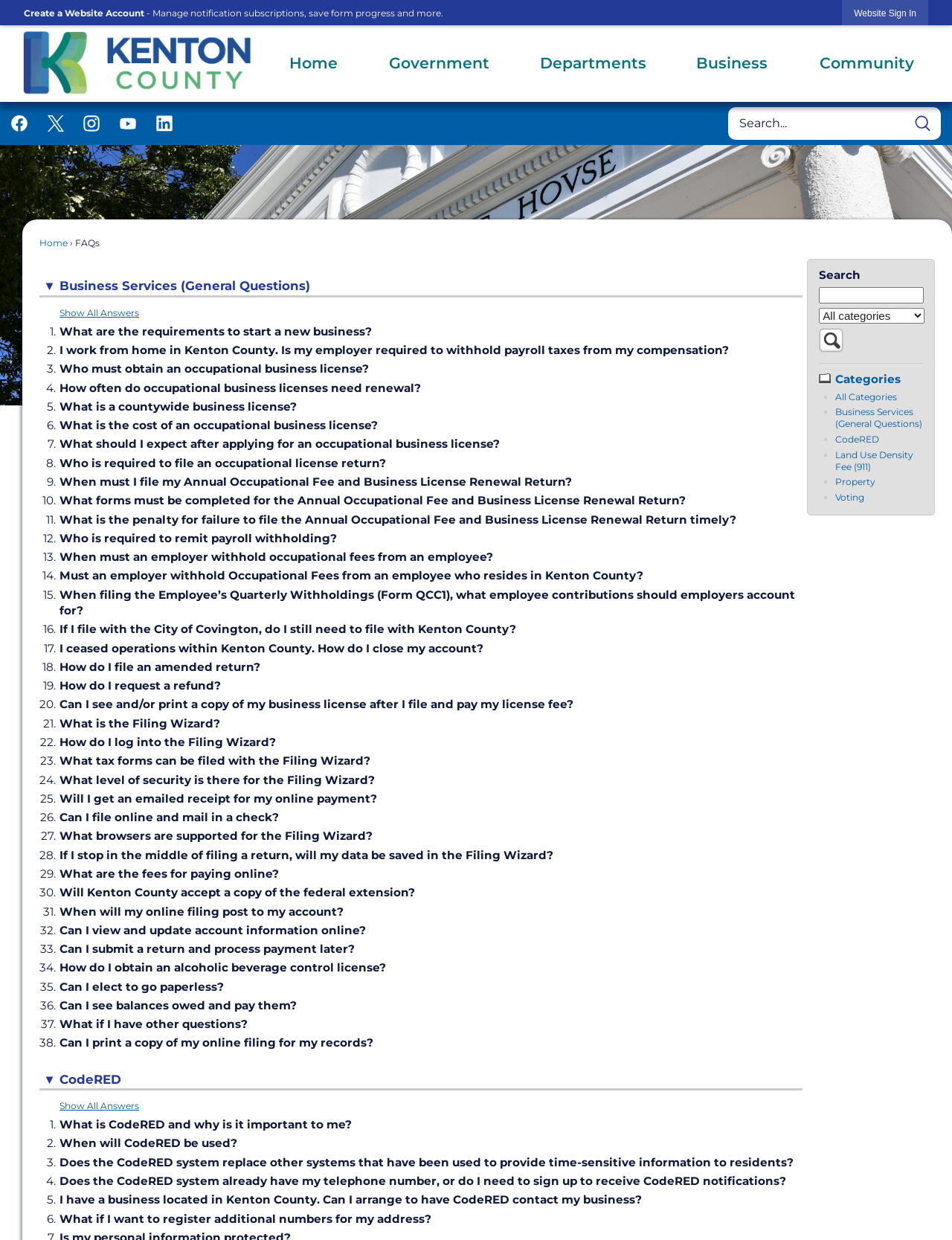Provide your answer in a single word or phrase: 
How many FAQs are listed on this webpage?

7